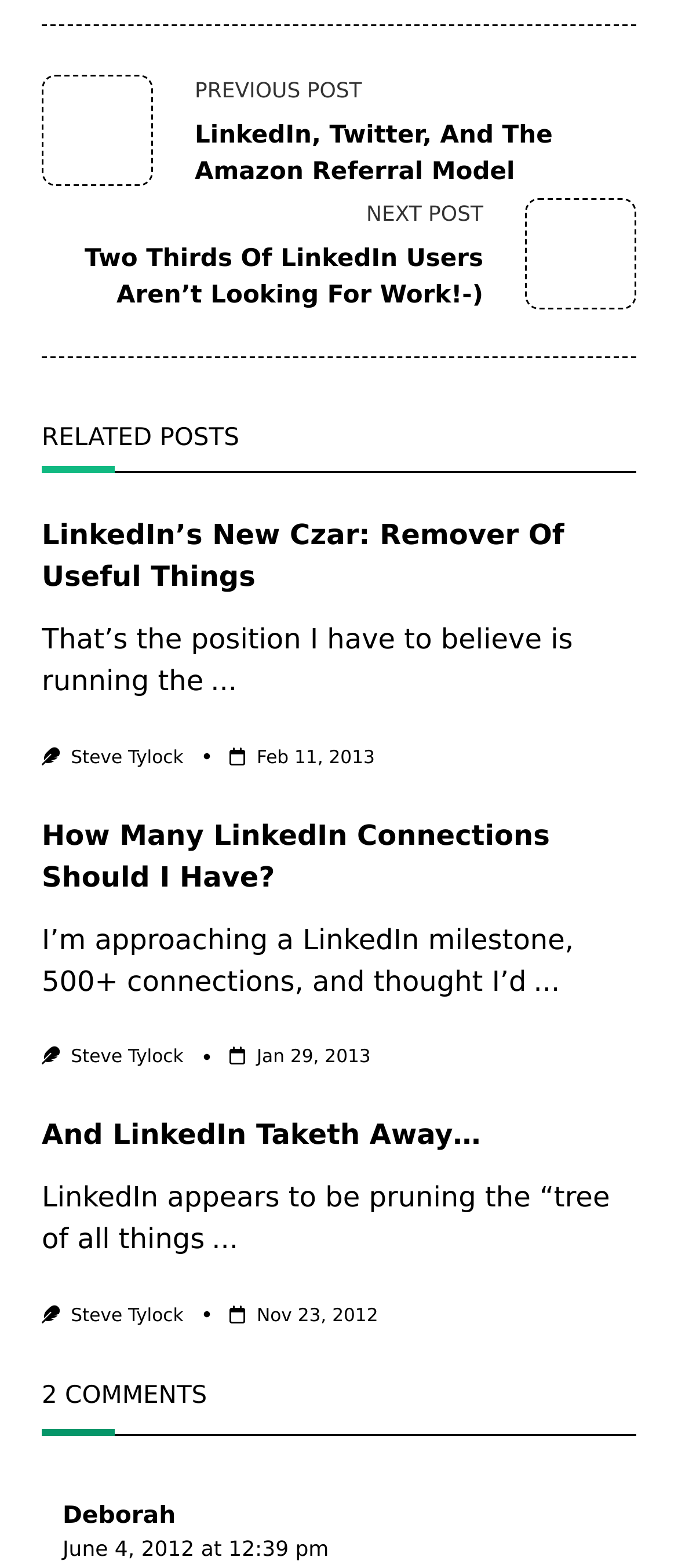What is the purpose of the navigation section?
Using the image as a reference, deliver a detailed and thorough answer to the question.

The navigation section contains links to previous and next posts, indicating that its purpose is to allow users to navigate between different posts on the website.